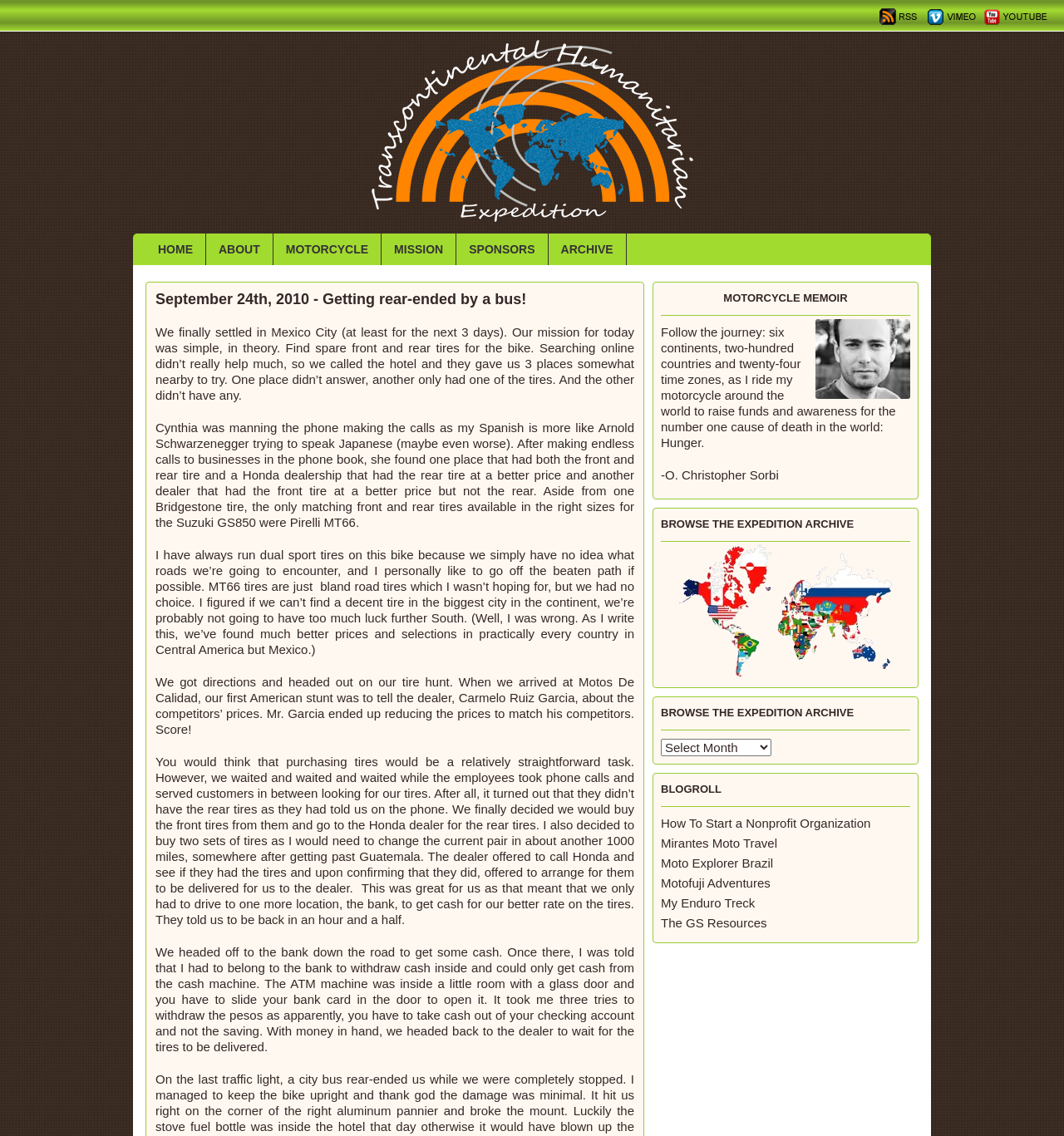What is the purpose of the expedition?
Using the image, answer in one word or phrase.

To raise funds and awareness for hunger